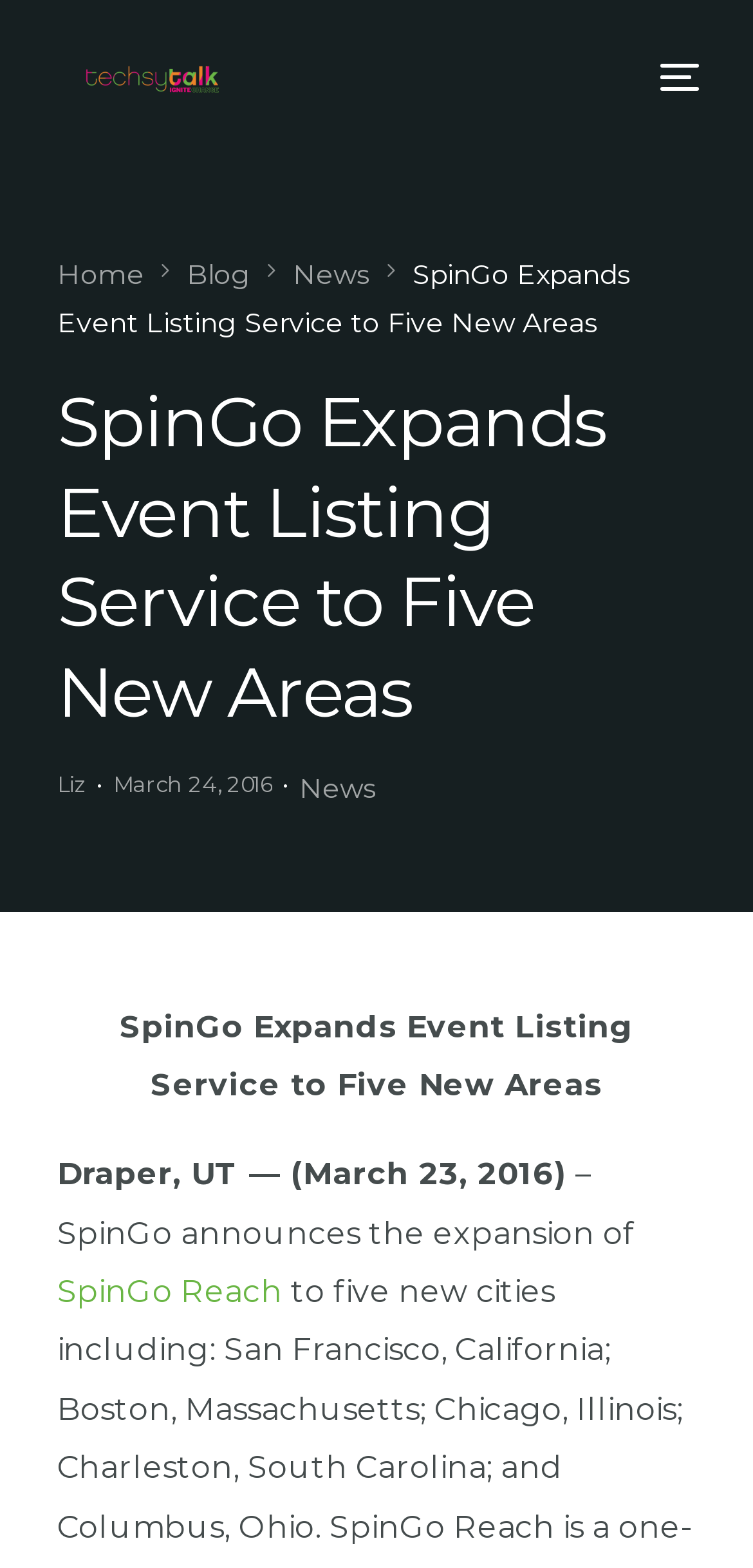Determine the bounding box coordinates of the clickable region to follow the instruction: "go to the techsytalk page".

[0.073, 0.037, 0.329, 0.062]